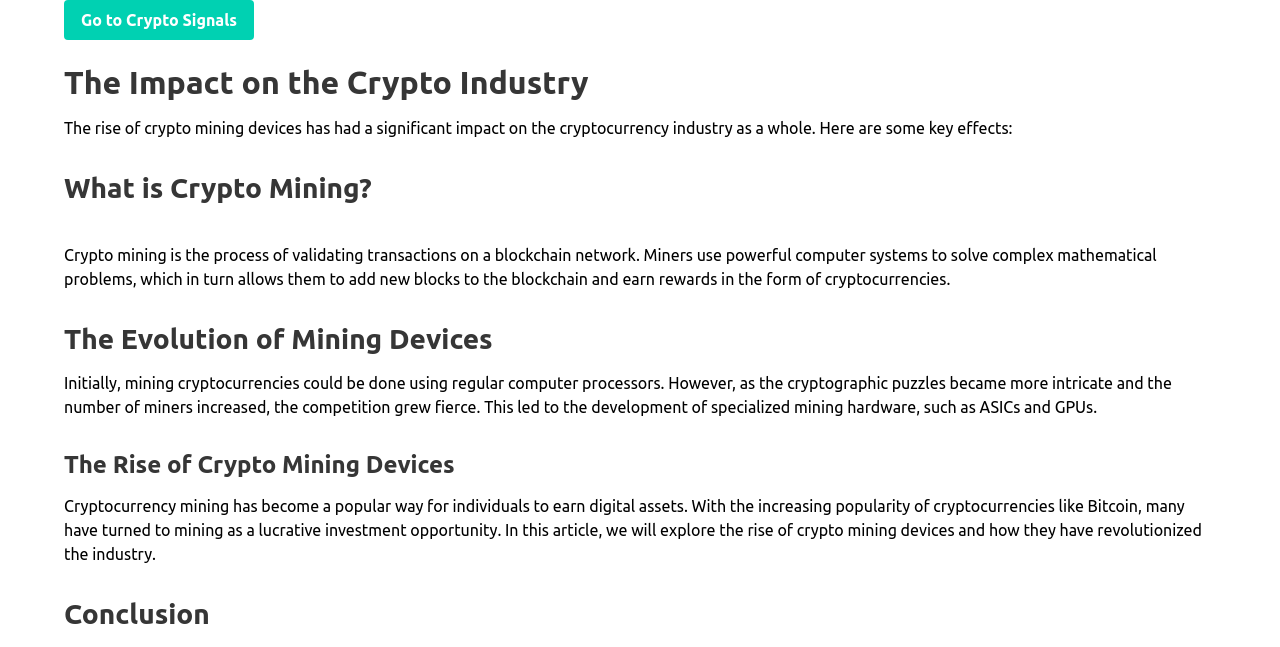What is crypto mining?
Kindly answer the question with as much detail as you can.

I found the answer in the section 'What is Crypto Mining?' which explains that crypto mining is the process of validating transactions on a blockchain network. Miners use powerful computer systems to solve complex mathematical problems, which in turn allows them to add new blocks to the blockchain and earn rewards in the form of cryptocurrencies.